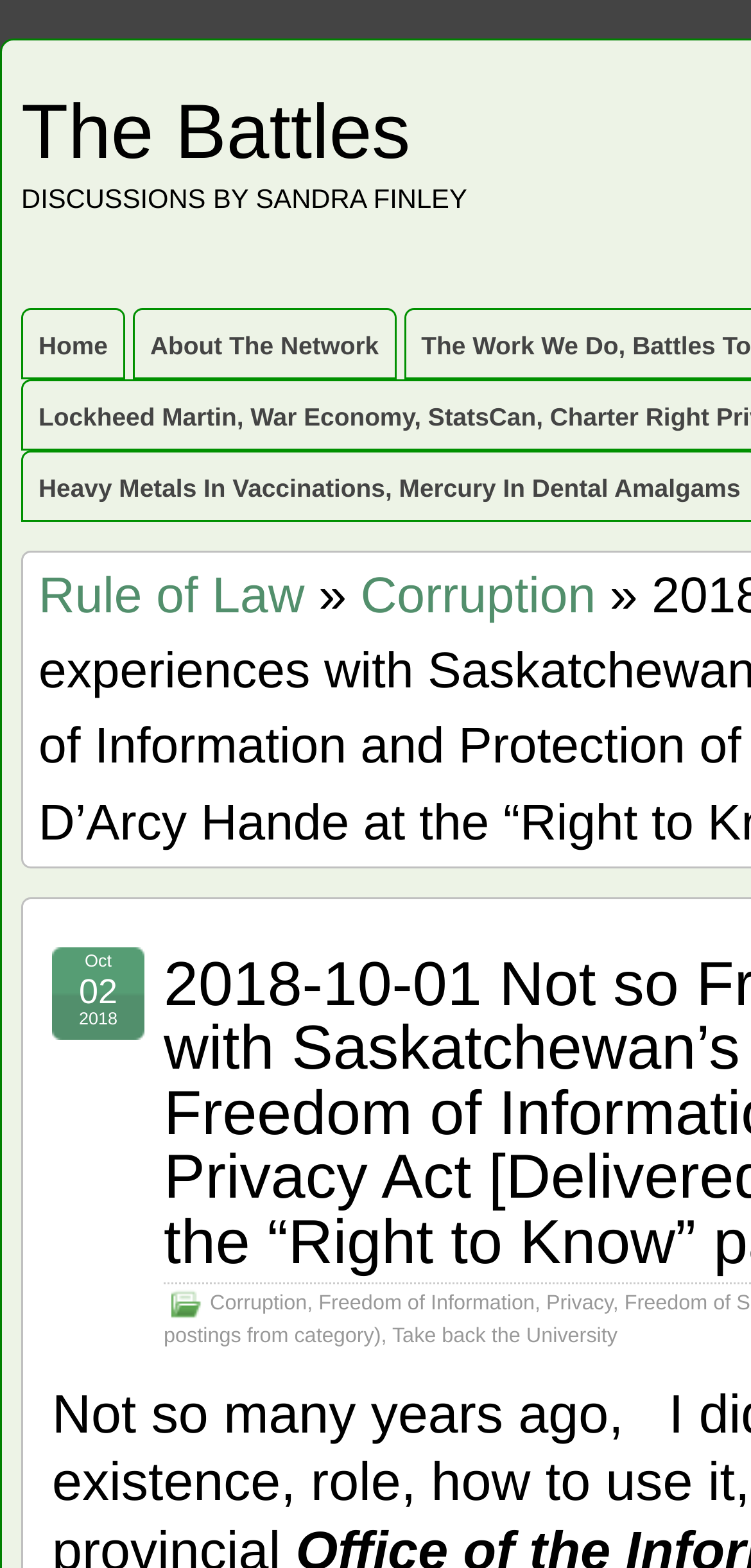What is the topic of the 'Rule of Law' link?
Please provide a single word or phrase based on the screenshot.

Corruption